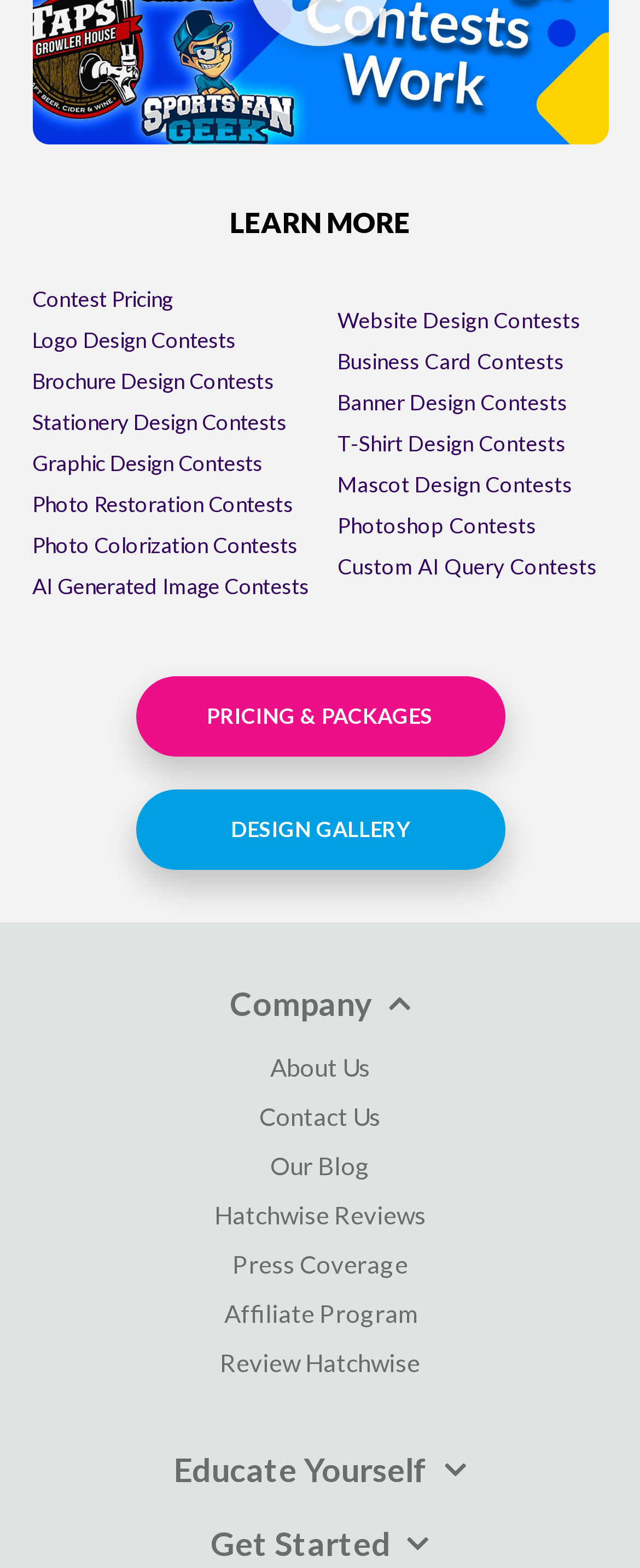Find the bounding box coordinates of the element to click in order to complete this instruction: "View contest pricing". The bounding box coordinates must be four float numbers between 0 and 1, denoted as [left, top, right, bottom].

[0.05, 0.18, 0.5, 0.201]